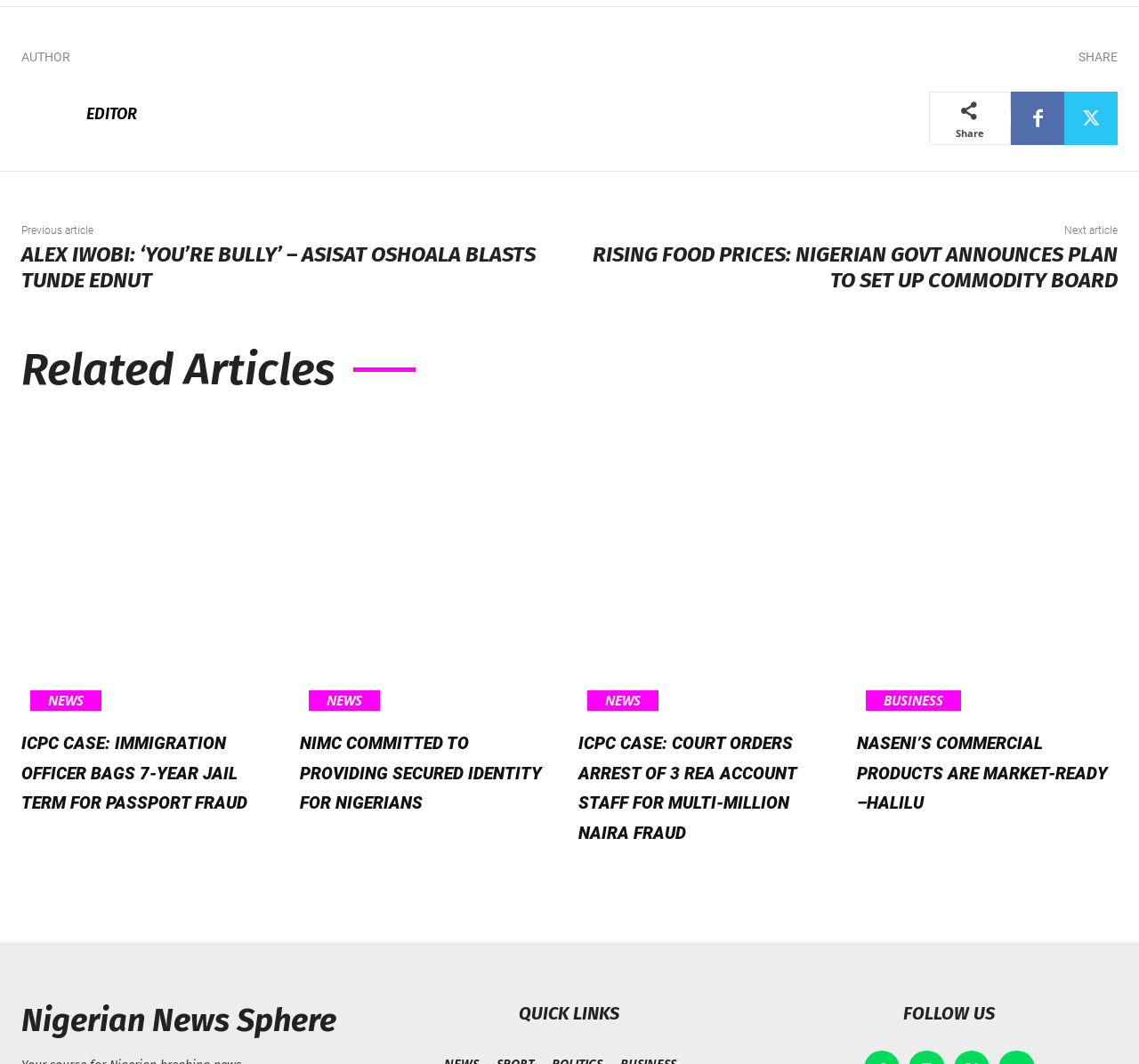For the following element description, predict the bounding box coordinates in the format (top-left x, top-left y, bottom-right x, bottom-right y). All values should be floating point numbers between 0 and 1. Description: parent_node: EDITOR title="Editor"

[0.019, 0.086, 0.073, 0.128]